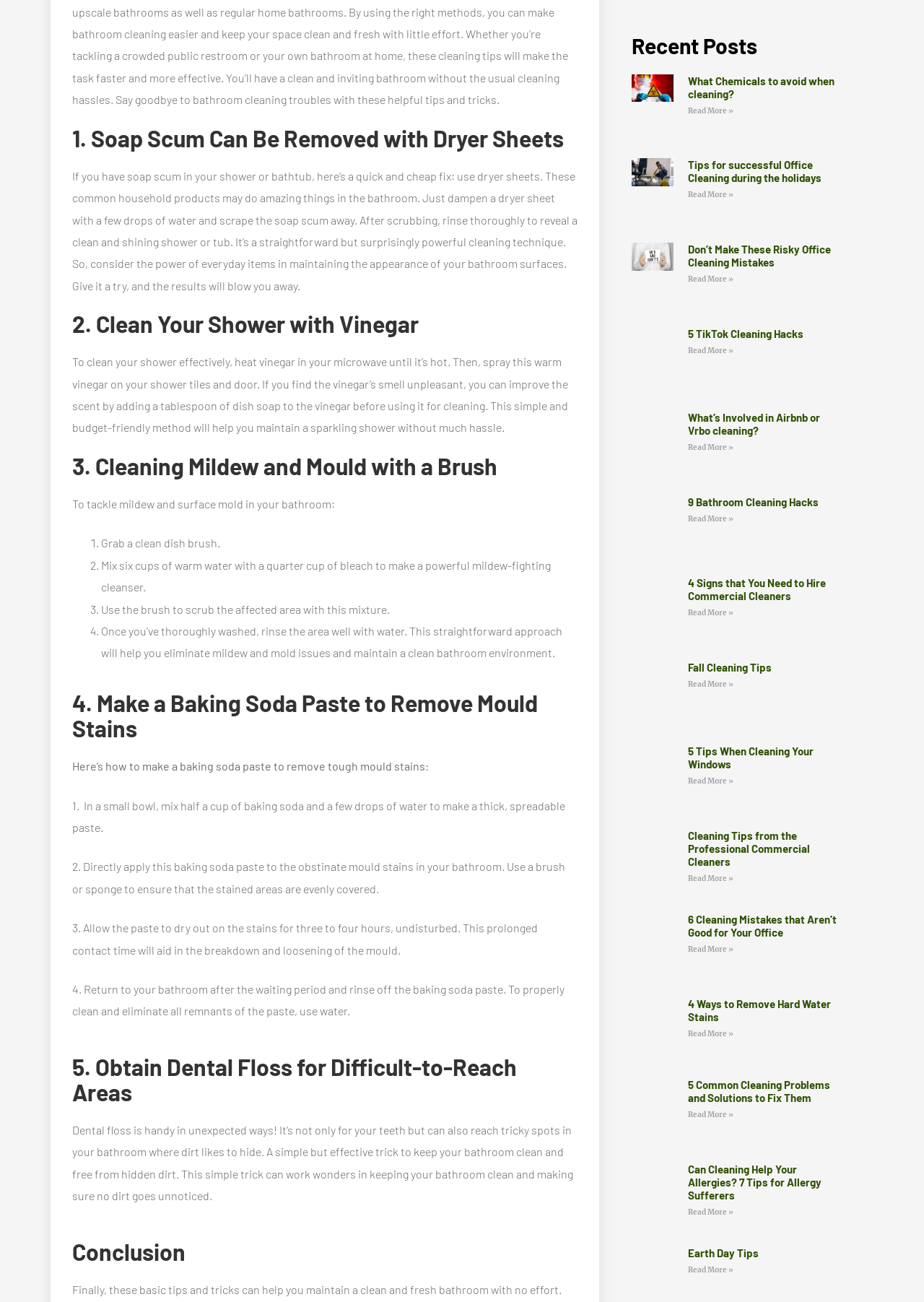Locate the bounding box coordinates of the clickable region necessary to complete the following instruction: "Read more about 9 Bathroom Cleaning Hacks". Provide the coordinates in the format of four float numbers between 0 and 1, i.e., [left, top, right, bottom].

[0.745, 0.395, 0.794, 0.402]